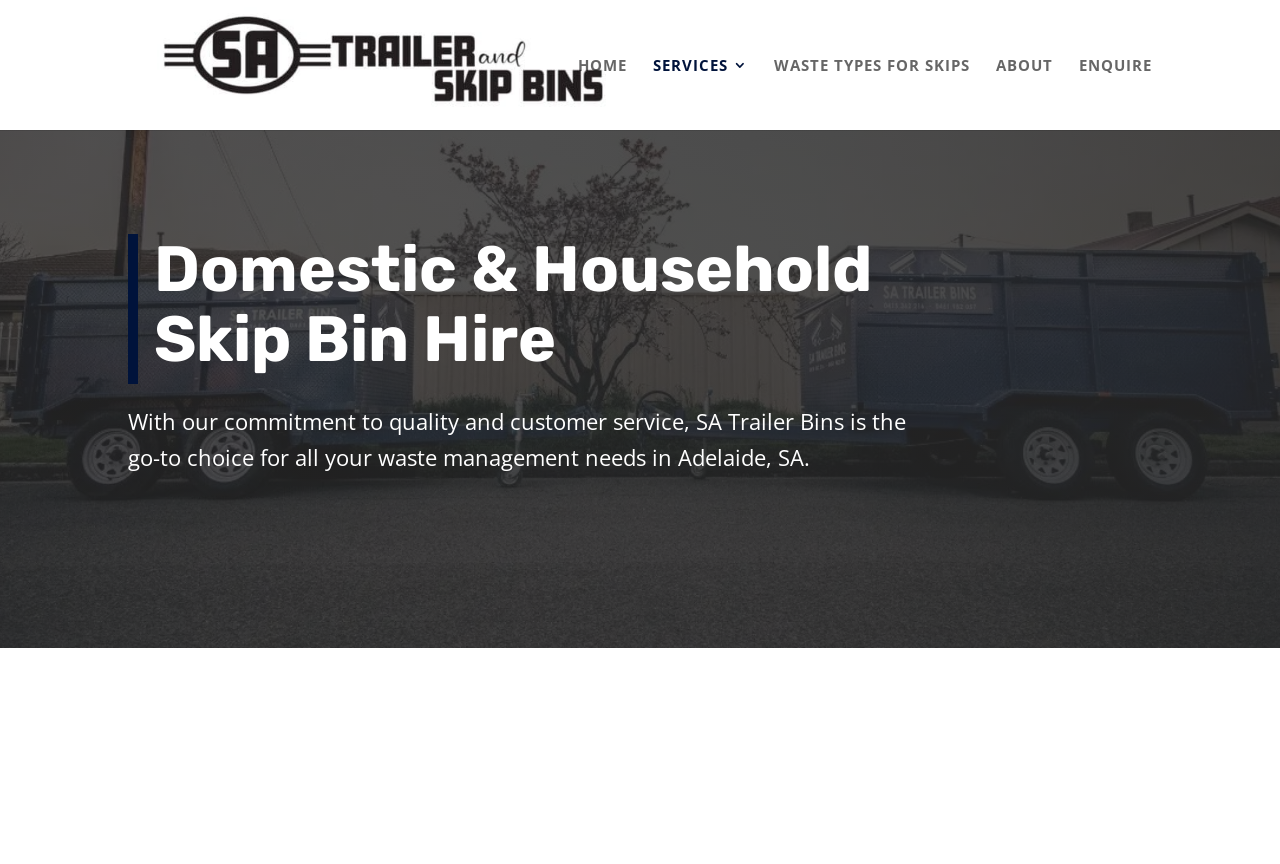What is the company name?
Please provide a comprehensive answer to the question based on the webpage screenshot.

I found the company name by looking at the image and link at the top of the page, which says 'SA Trailer & Skip Bins Adelaide'. This suggests that the company name is SA Trailer Bins.